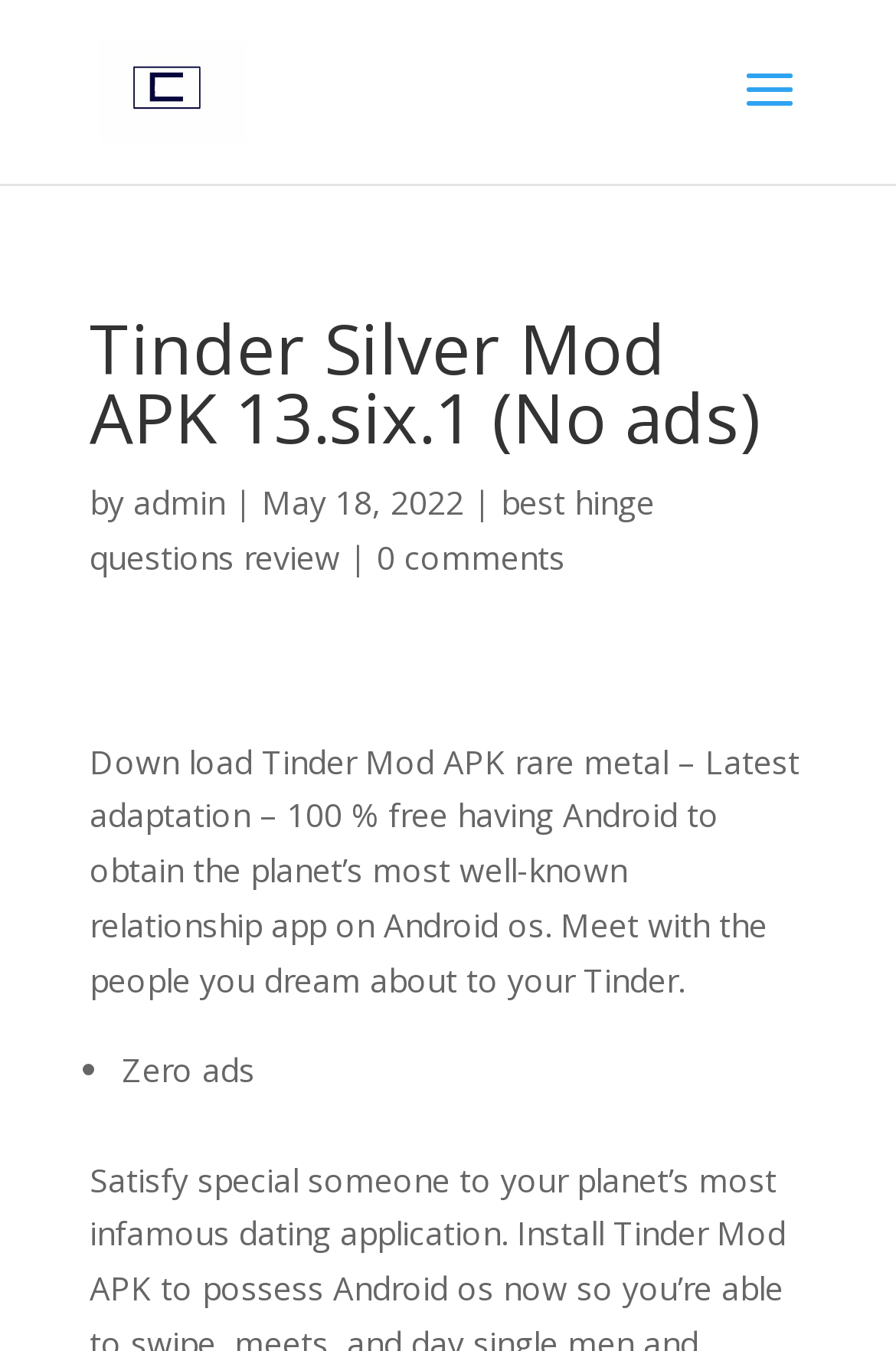From the given element description: "Why Insurance Premium Increase?", find the bounding box for the UI element. Provide the coordinates as four float numbers between 0 and 1, in the order [left, top, right, bottom].

None